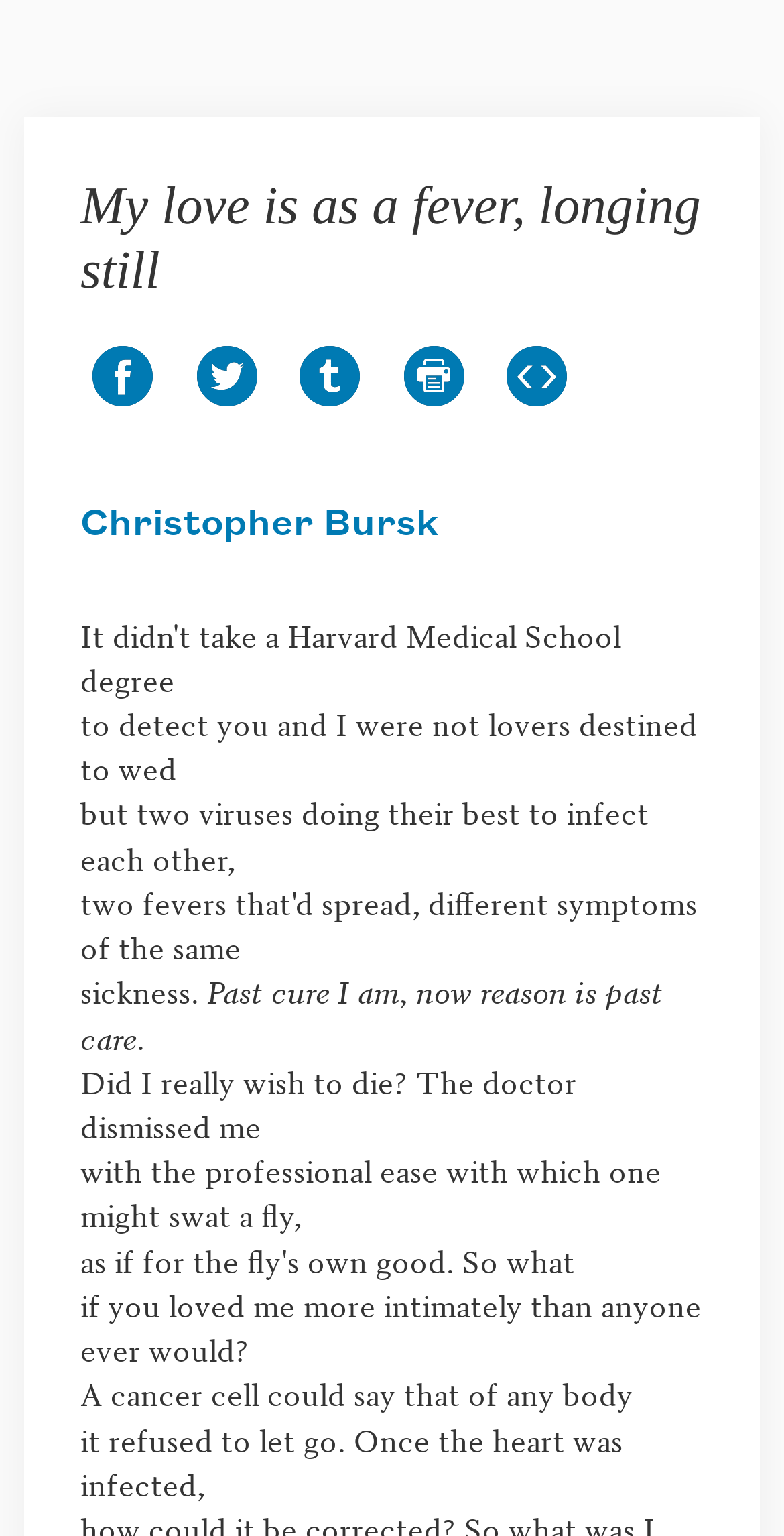Describe the entire webpage, focusing on both content and design.

The webpage appears to be a poem page on the Academy of American Poets website. At the top, there is a heading that reads "My love is as a fever, longing still" which is also a link. Below the heading, there are four social media sharing links, each accompanied by an image, aligned horizontally from left to right: "Share on Facebook", "Share on Twitter", "Share on Tumblr", and "View print mode" and "Copy embed code". 

Below these sharing links, there is an article section that takes up most of the page. Within this section, there is a link to the poet's name, "Christopher Bursk", placed at the top. The main content of the poem is presented in a block of text, which starts with the line "Past cure I am, now reason is past care".